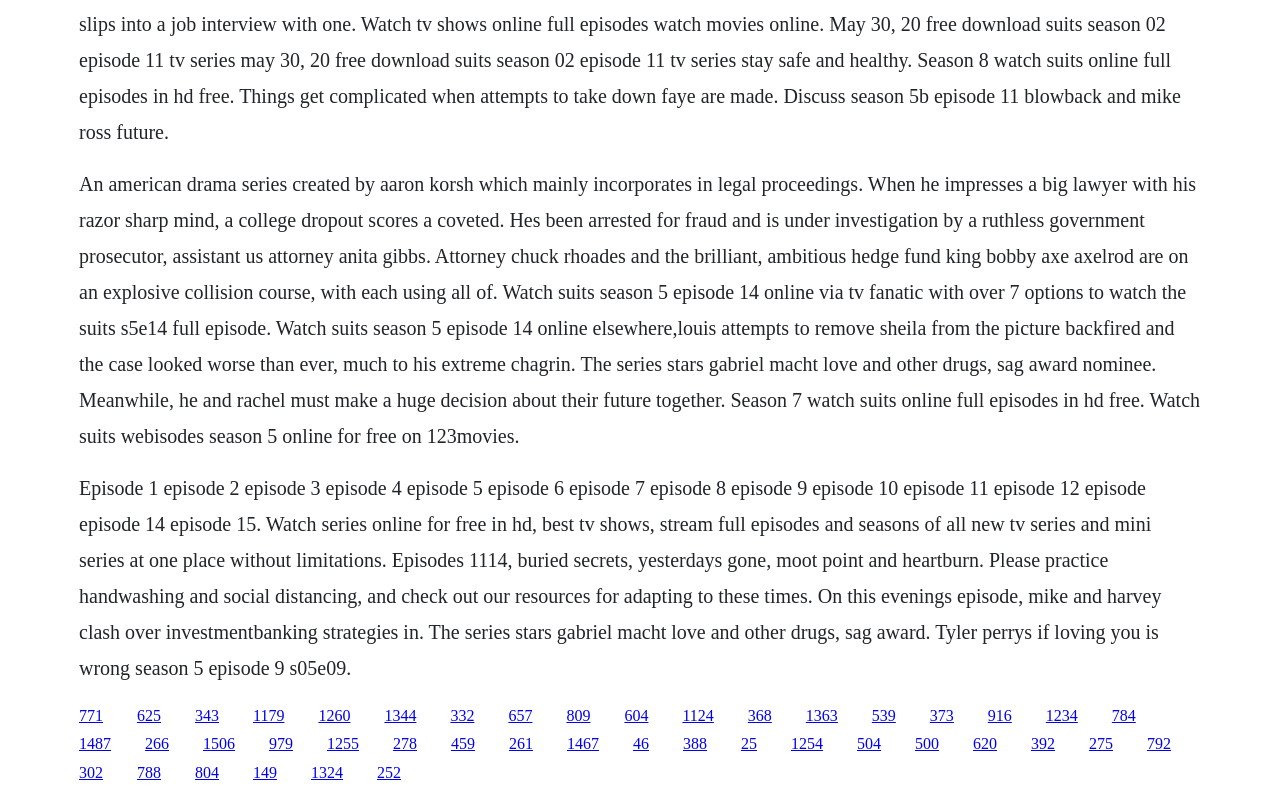Please provide a brief answer to the following inquiry using a single word or phrase:
What is the name of the actor who plays the lead role in the TV series?

Gabriel Macht